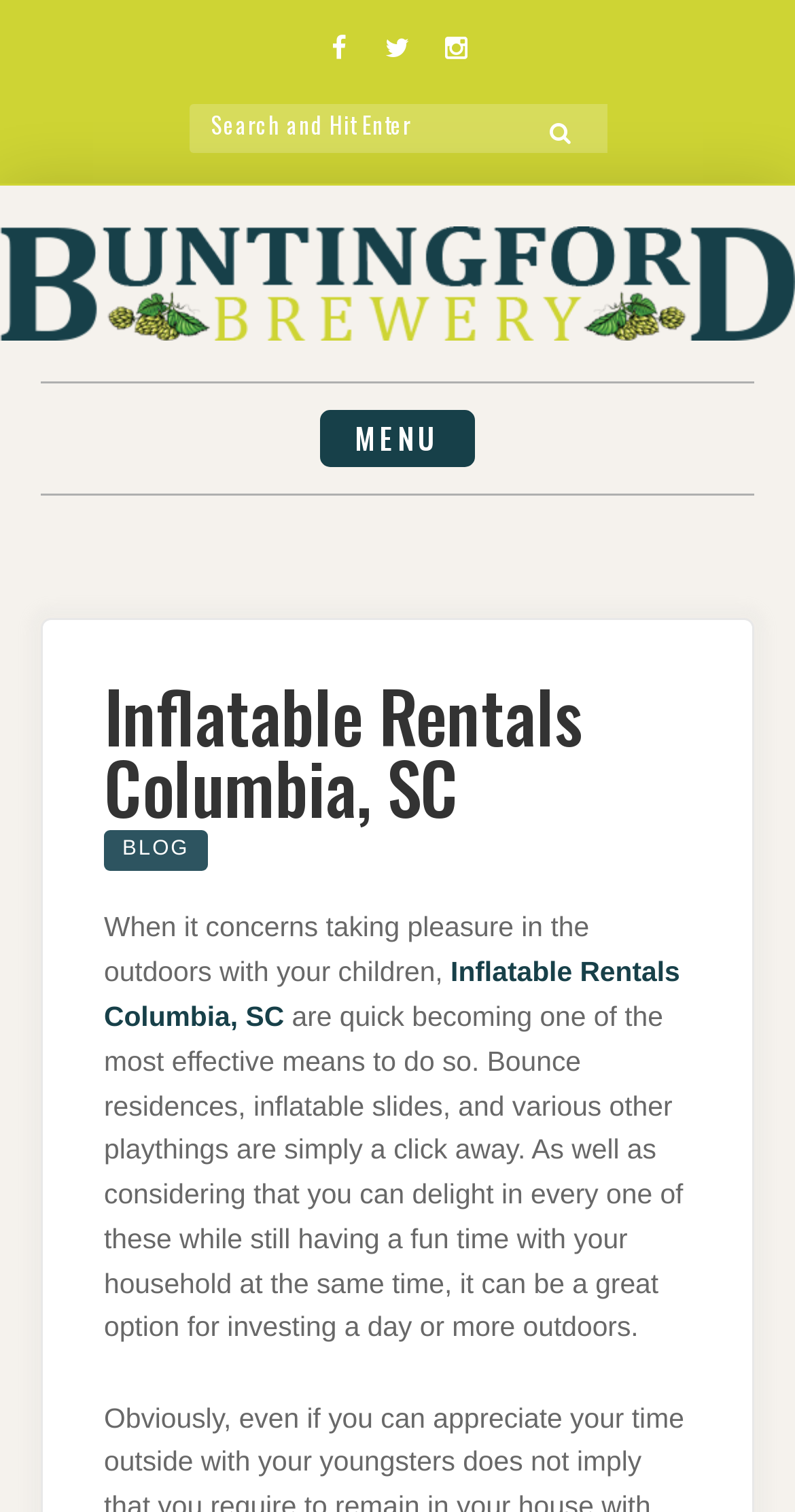Please find the bounding box coordinates (top-left x, top-left y, bottom-right x, bottom-right y) in the screenshot for the UI element described as follows: alt="Buntingford Brewery"

[0.0, 0.15, 1.0, 0.225]